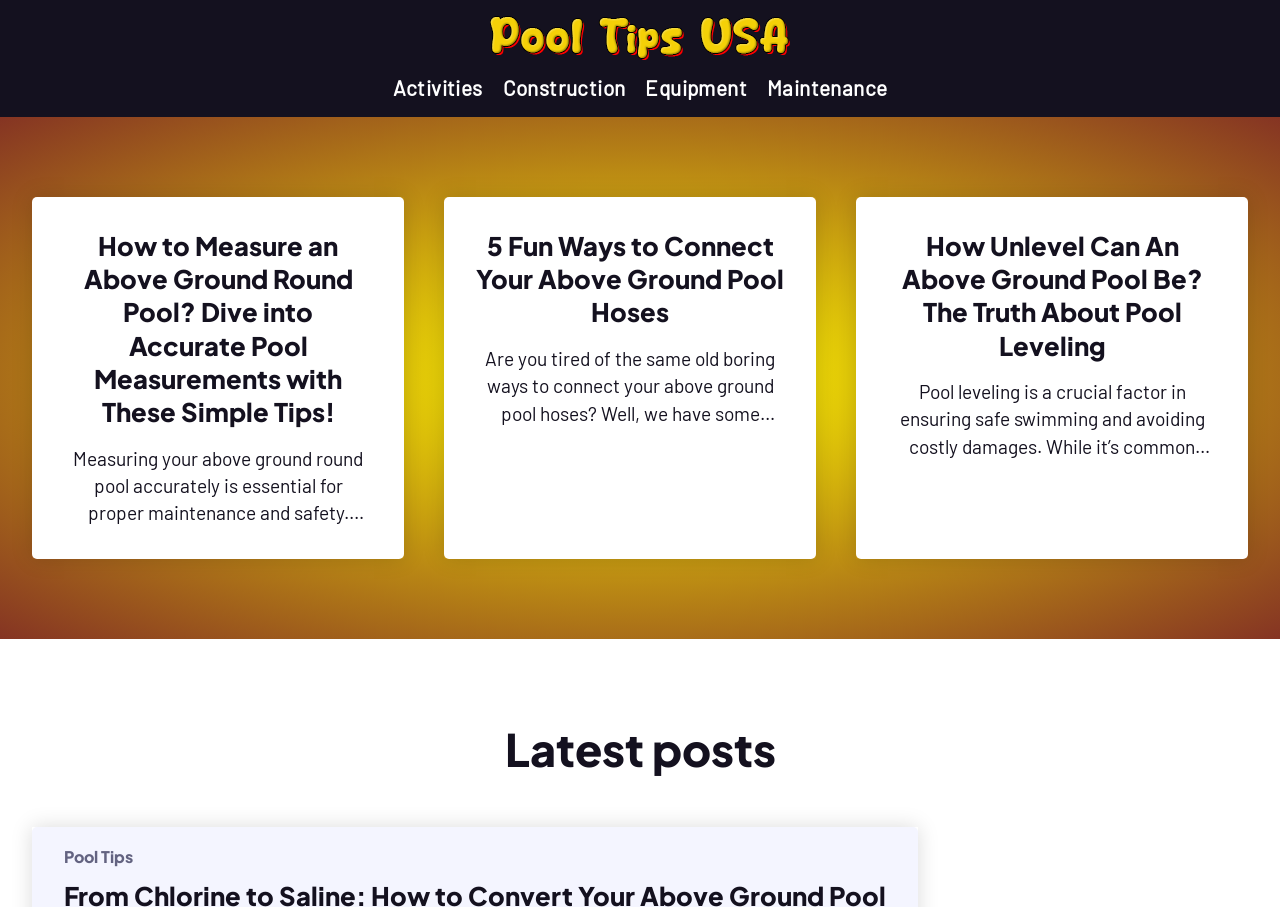How many headings are on this webpage?
Refer to the image and provide a one-word or short phrase answer.

4